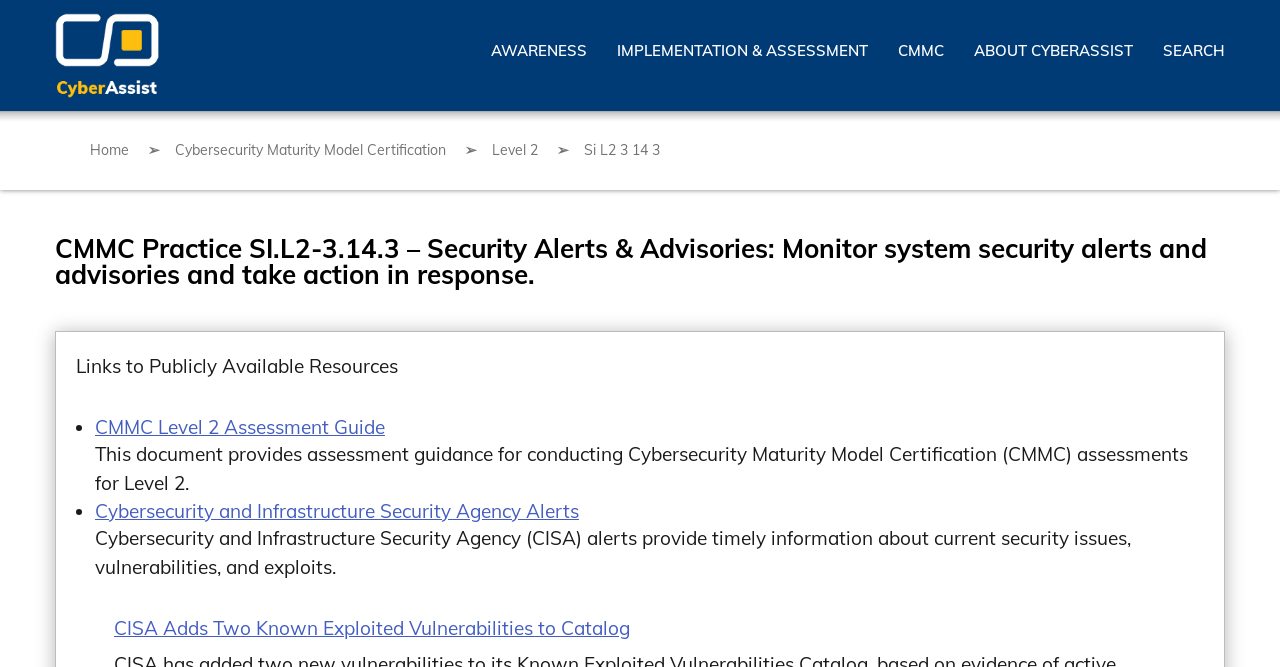Extract the bounding box coordinates for the described element: "Awareness". The coordinates should be represented as four float numbers between 0 and 1: [left, top, right, bottom].

[0.384, 0.049, 0.459, 0.14]